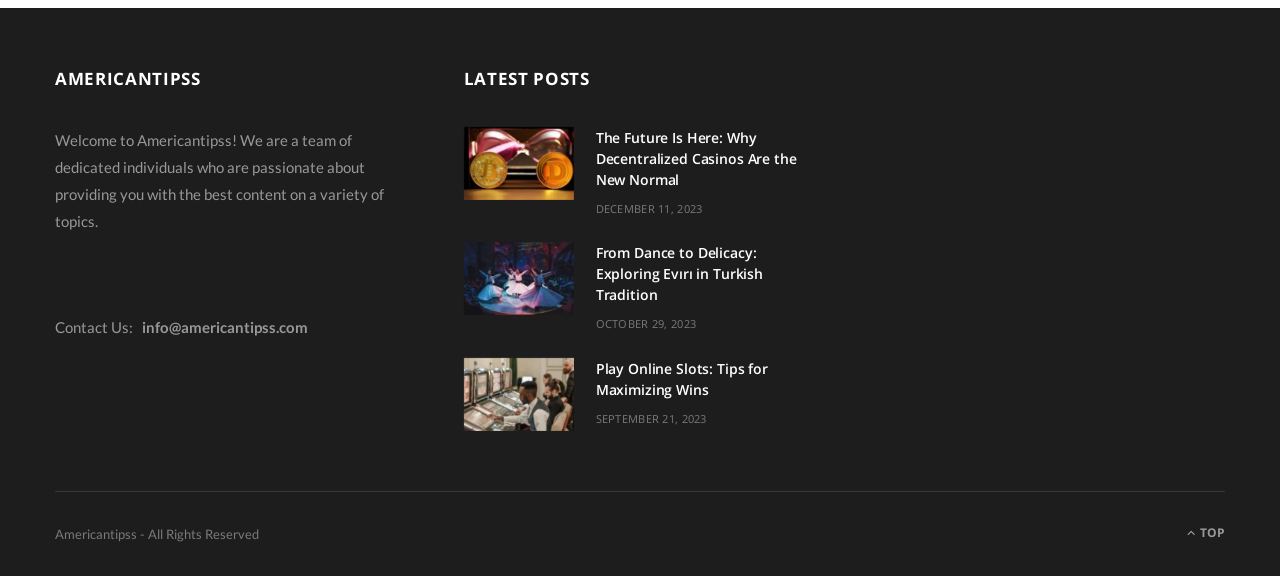Provide the bounding box coordinates, formatted as (top-left x, top-left y, bottom-right x, bottom-right y), with all values being floating point numbers between 0 and 1. Identify the bounding box of the UI element that matches the description: Top

[0.927, 0.906, 0.957, 0.945]